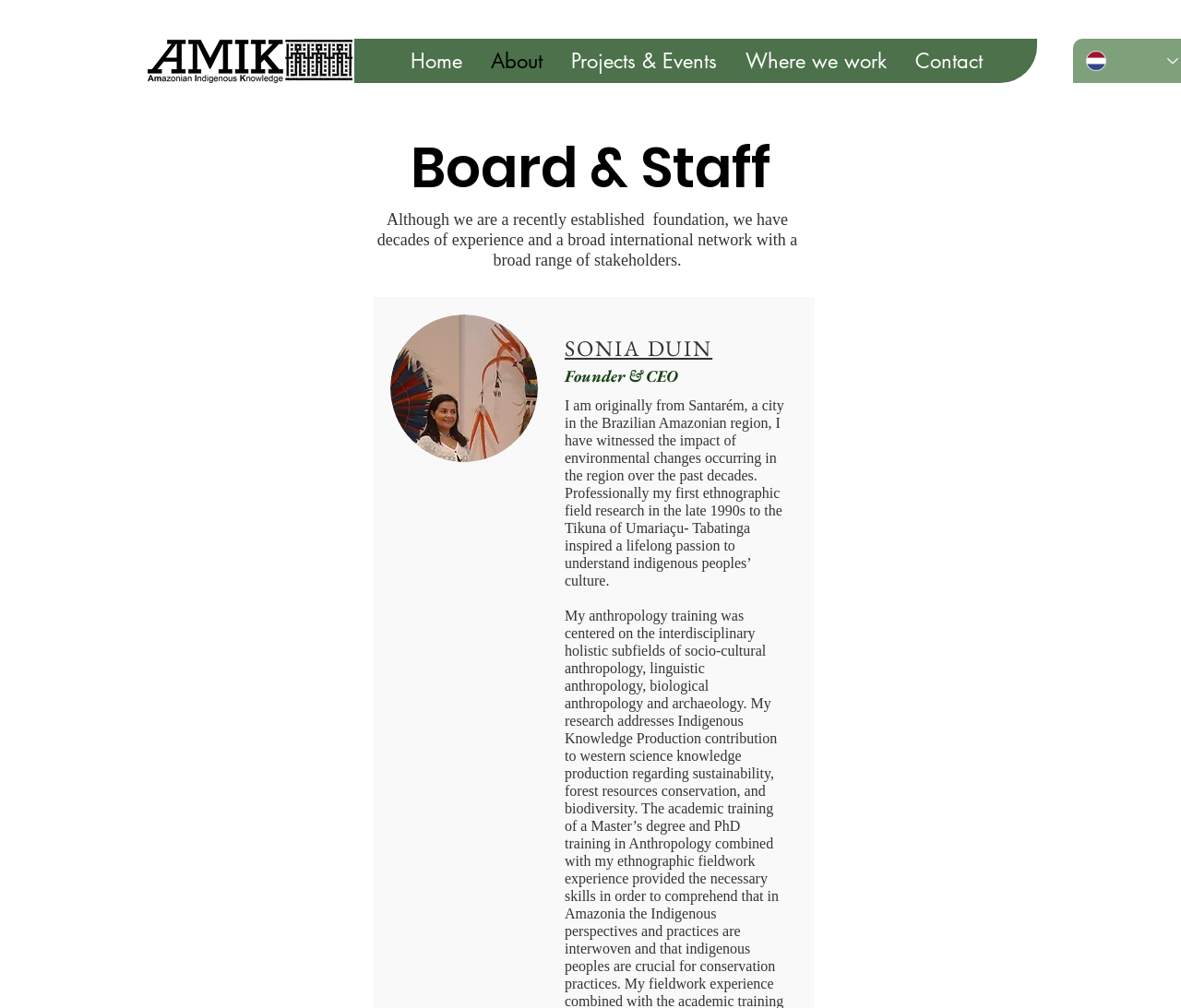What is the topic of the text that describes the founder's background?
Provide a detailed answer to the question using information from the image.

I found the answer by reading the text that describes the founder's background, which mentions that she has witnessed the impact of environmental changes occurring in the region over the past decades.